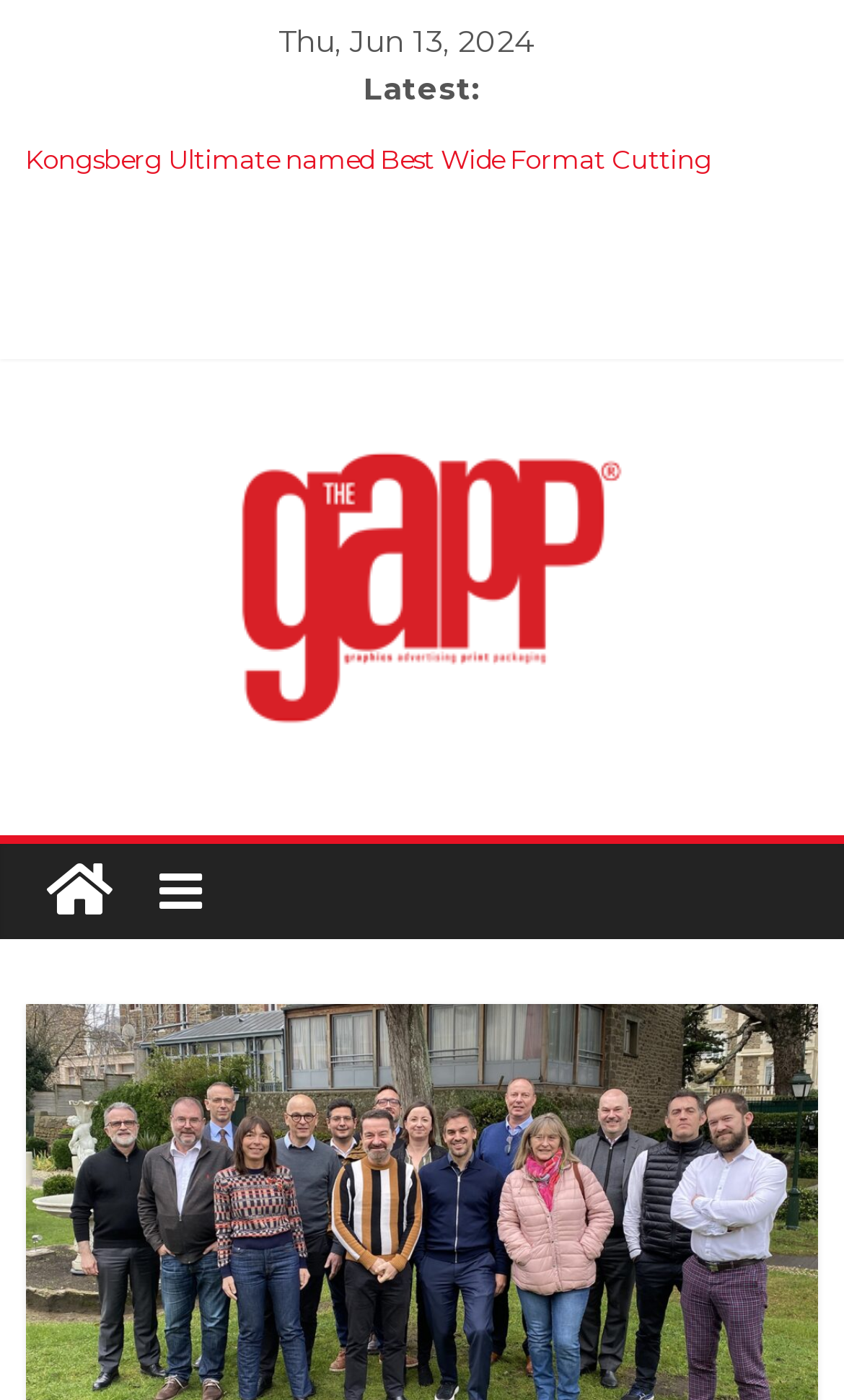What is the content of the heading element with the icon ''?
Based on the image, provide your answer in one word or phrase.

search